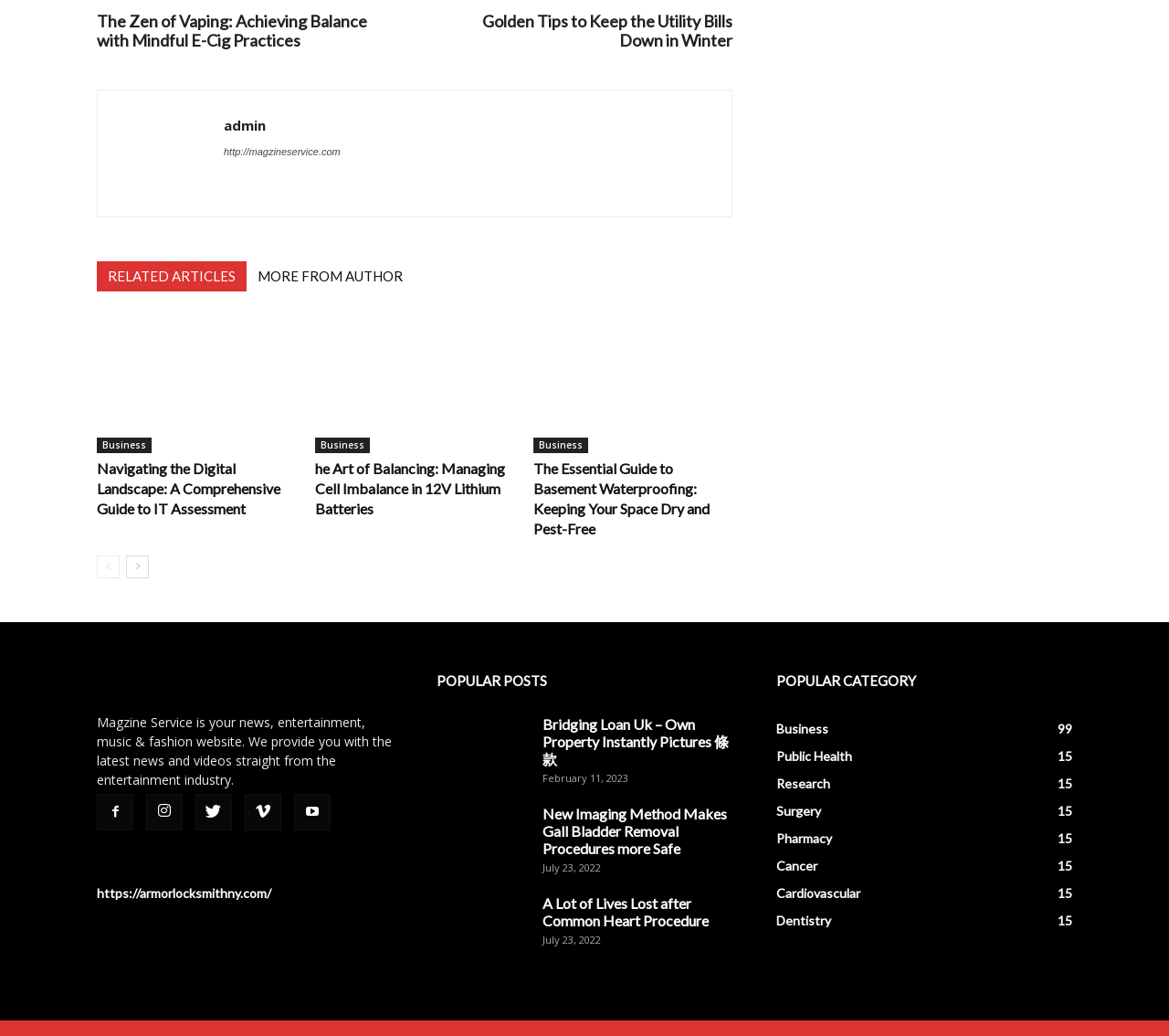Locate the bounding box coordinates of the clickable element to fulfill the following instruction: "View the article about Navigating the Digital Landscape". Provide the coordinates as four float numbers between 0 and 1 in the format [left, top, right, bottom].

[0.083, 0.305, 0.253, 0.438]